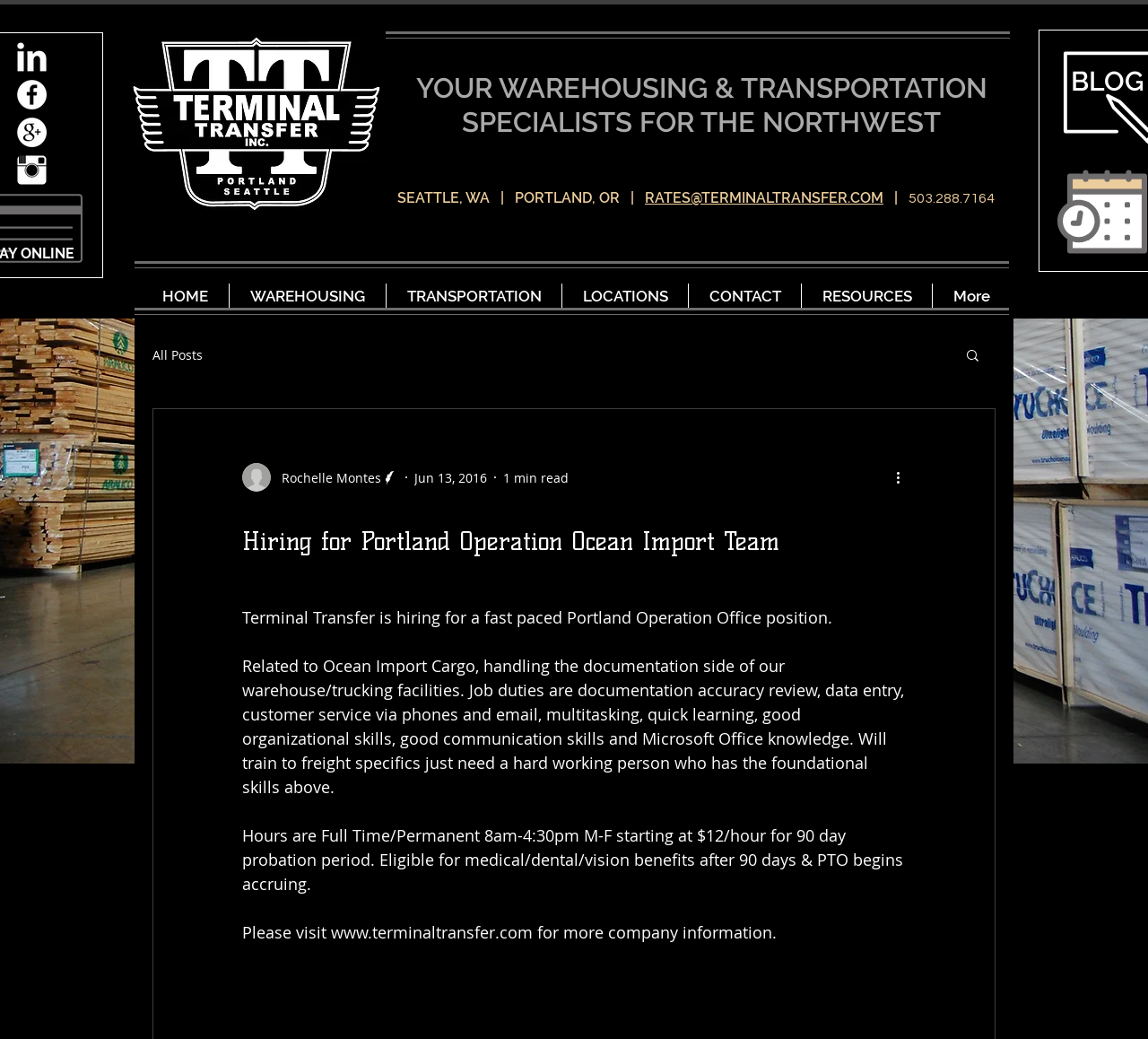Provide a thorough description of the webpage you see.

This webpage is about a job posting for a Portland Operation Ocean Import Team position at Terminal Transfer. At the top left corner, there is a social bar with links to the company's social media profiles, including LinkedIn, Facebook, Google+, and Instagram. Next to the social bar, the company's logo is displayed.

Below the social bar, there is a heading that reads "YOUR WAREHOUSING & TRANSPORTATION SPECIALISTS FOR THE NORTHWEST". On the right side of the page, there is a section with the company's contact information, including an email address and phone number.

The main content of the page is a job posting, which is divided into several sections. The job title, "Hiring for Portland Operation Ocean Import Team", is displayed prominently. The job description explains that the position involves handling documentation for ocean import cargo, and lists the required skills and duties, including documentation accuracy review, data entry, customer service, and Microsoft Office knowledge.

The job posting also includes information about the work schedule and benefits, such as full-time hours, a 90-day probation period, and eligibility for medical, dental, and vision benefits after 90 days. Additionally, there is a call to action to visit the company's website for more information.

On the right side of the page, there is a navigation menu with links to other sections of the website, including the home page, warehousing, transportation, locations, contact, and resources. There is also a search button and a link to the company's blog.